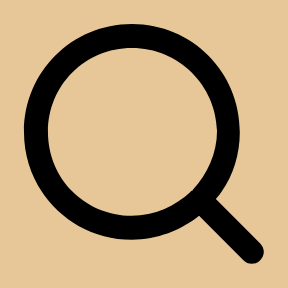Offer a detailed caption for the image presented.

The image features a prominent magnifying glass icon, commonly associated with search functionality. The icon is displayed on a soft beige background, creating a visually appealing contrast that draws attention. This graphic element is typically used to signify a search feature on websites, encouraging users to input queries or explore content more deeply. The simplicity of the design enhances usability, making it immediately recognizable and user-friendly in navigating digital interfaces.